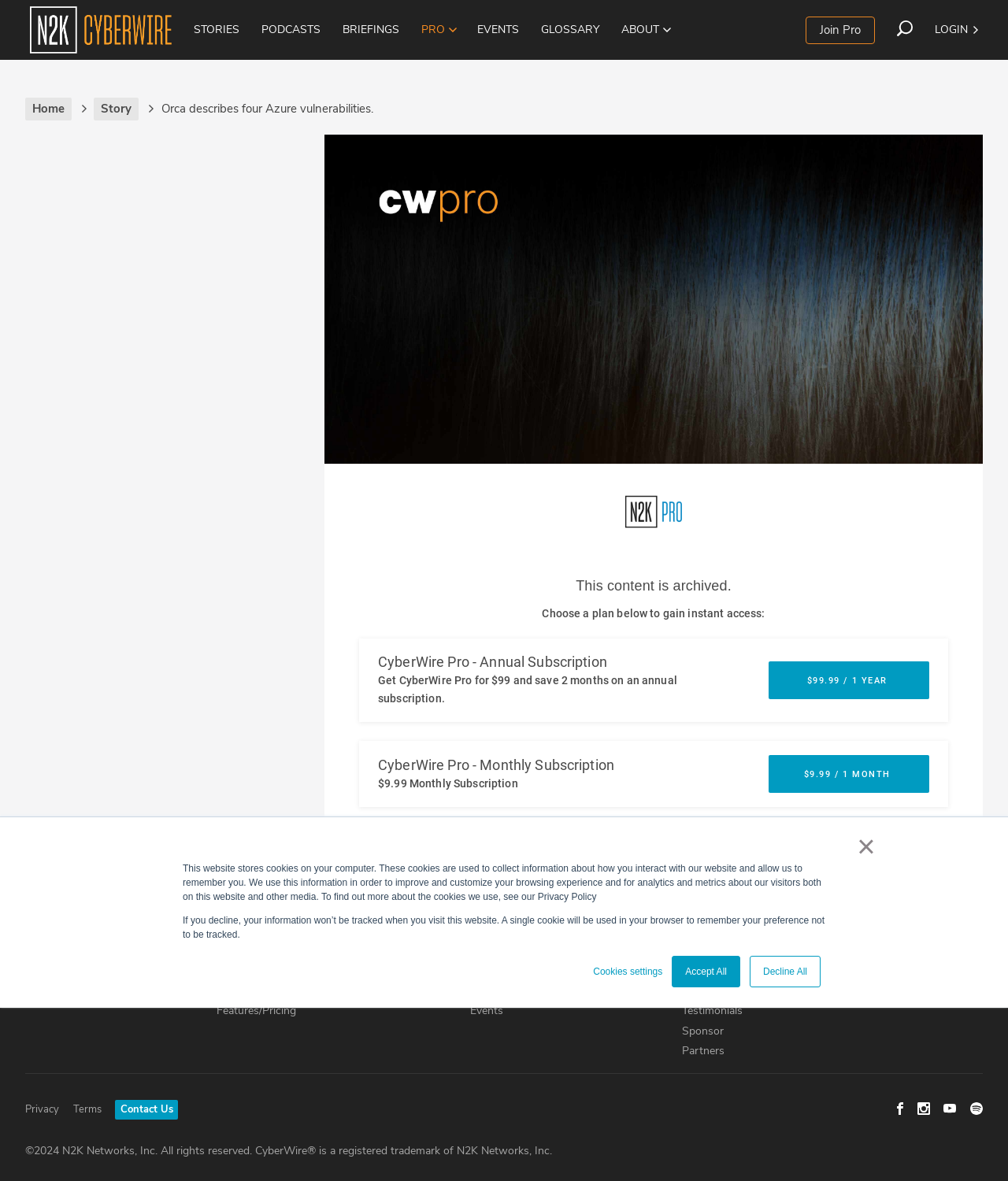Can you find the bounding box coordinates of the area I should click to execute the following instruction: "Read the 'Story'"?

[0.093, 0.083, 0.148, 0.102]